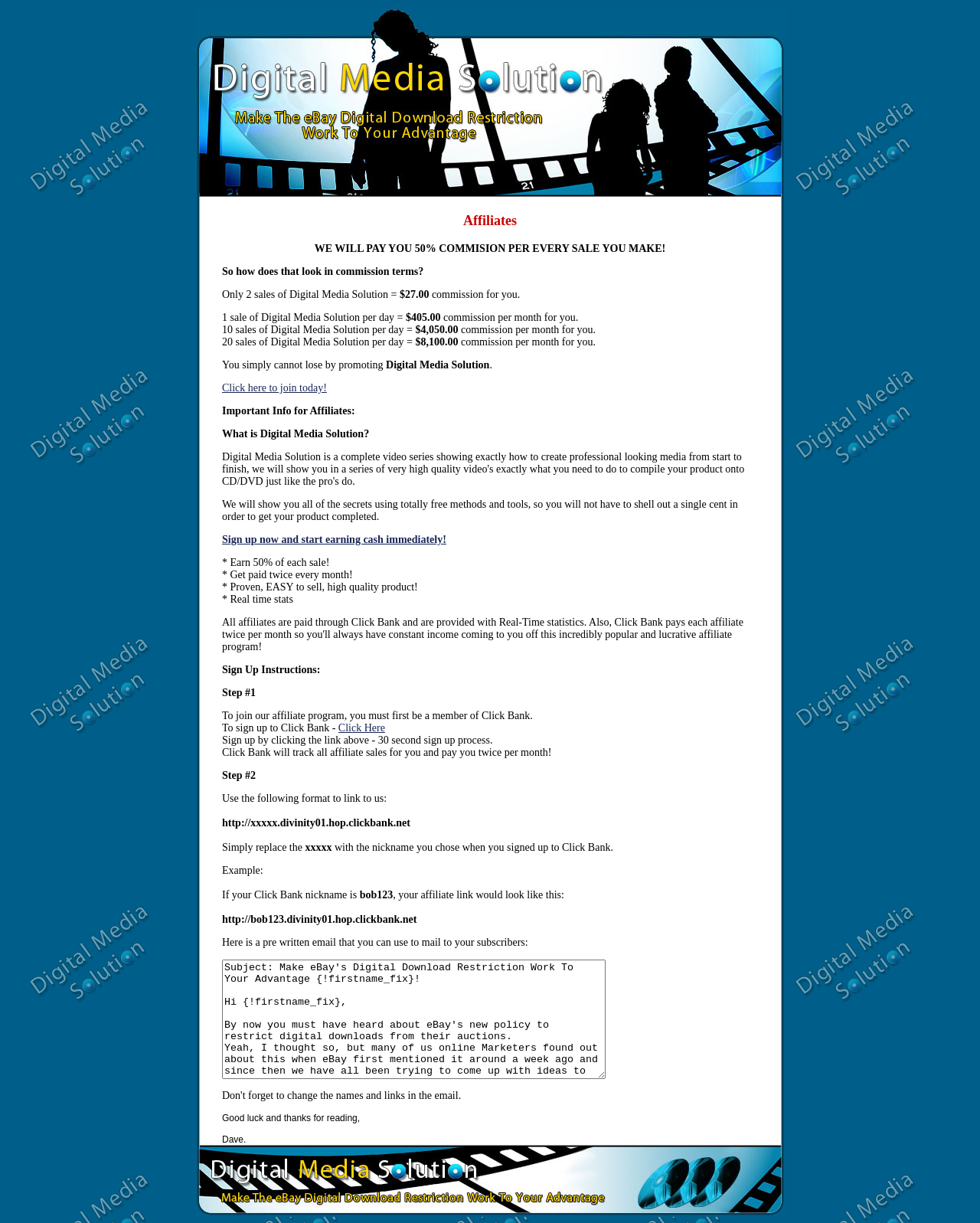Examine the screenshot and answer the question in as much detail as possible: How often do affiliates get paid?

According to the webpage, Click Bank pays each affiliate twice per month, providing a constant income stream for those promoting Digital Media Solution.